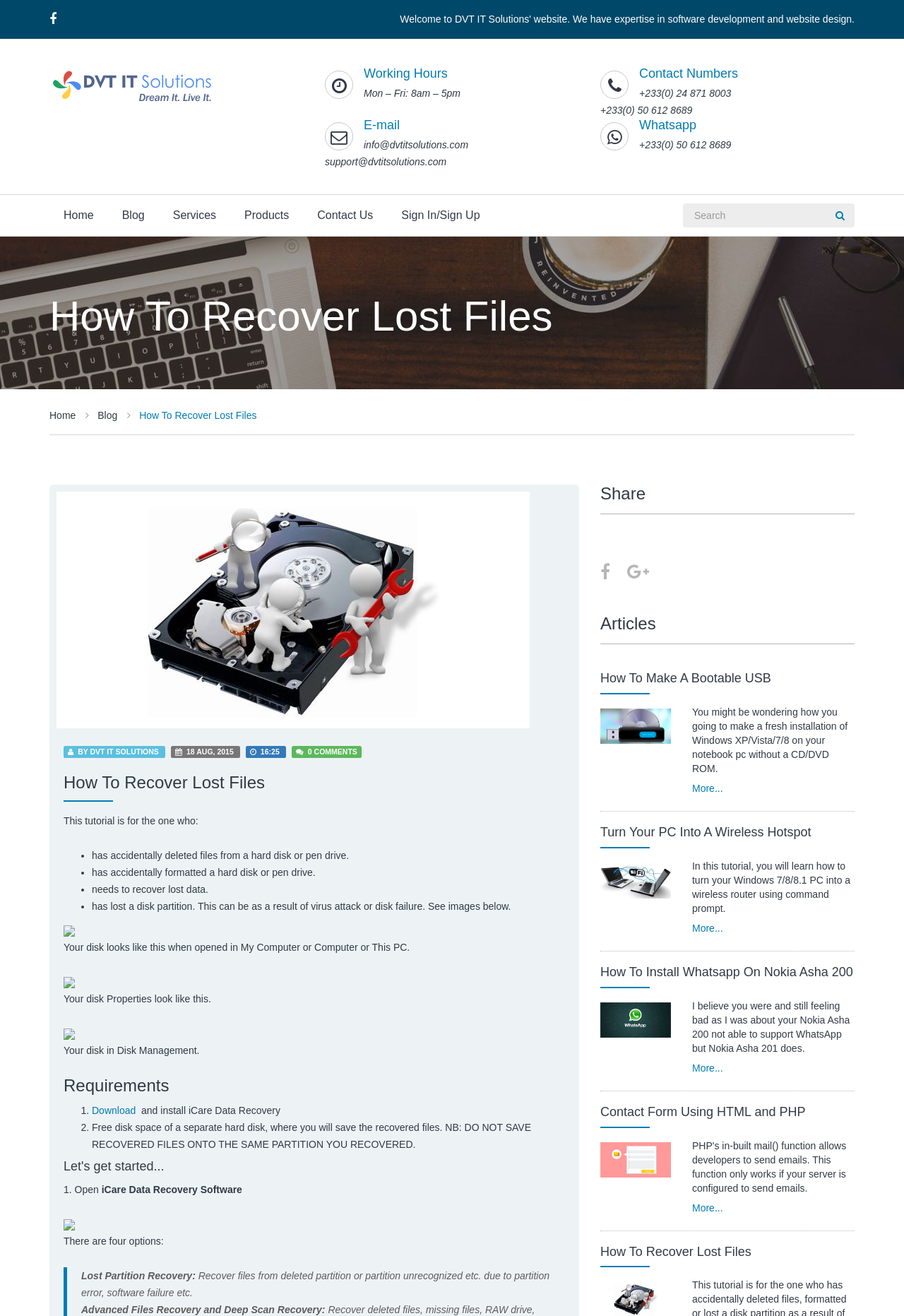Locate the bounding box coordinates of the area where you should click to accomplish the instruction: "Call the phone number".

None